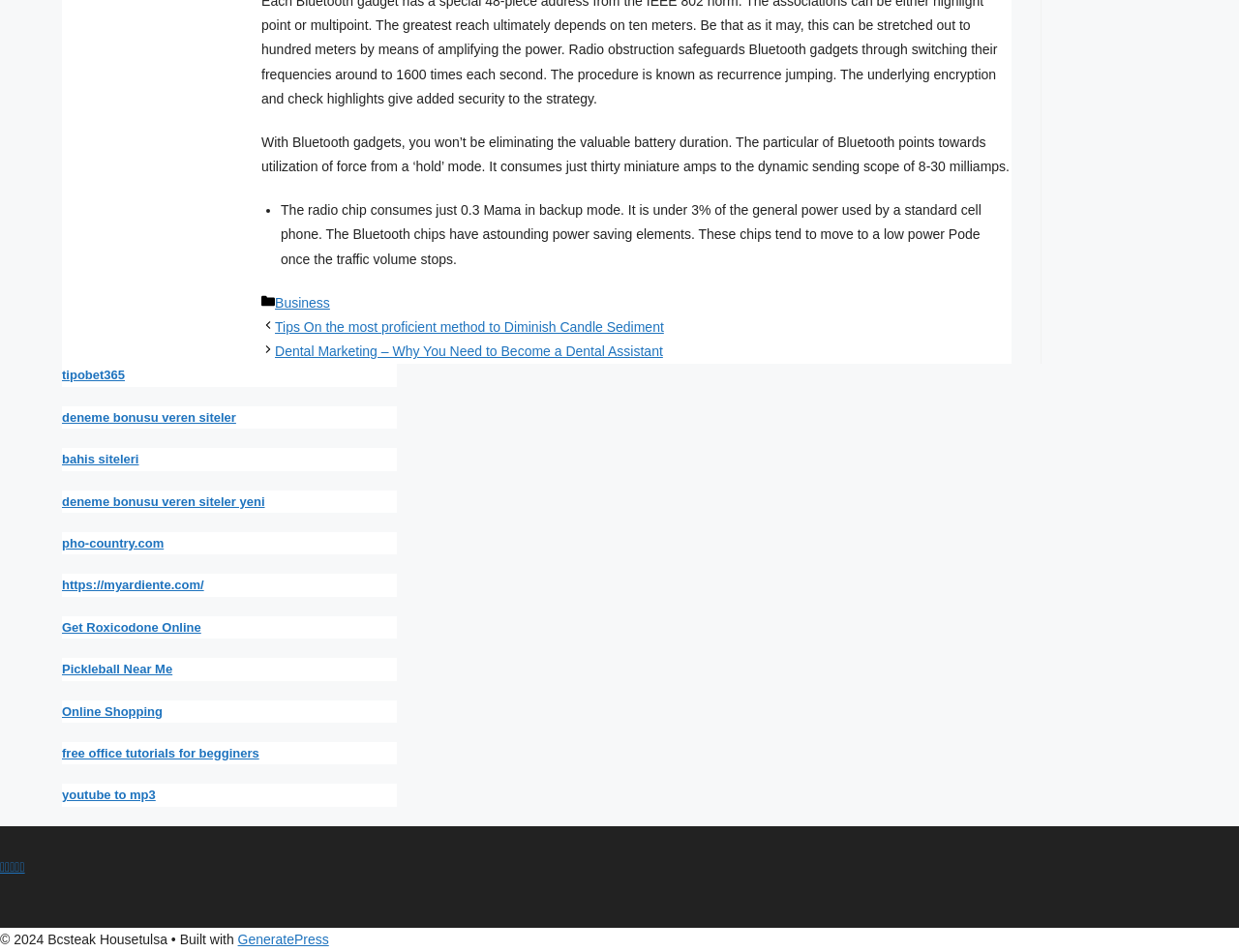Locate the UI element that matches the description youtube to mp3 in the webpage screenshot. Return the bounding box coordinates in the format (top-left x, top-left y, bottom-right x, bottom-right y), with values ranging from 0 to 1.

[0.05, 0.828, 0.126, 0.843]